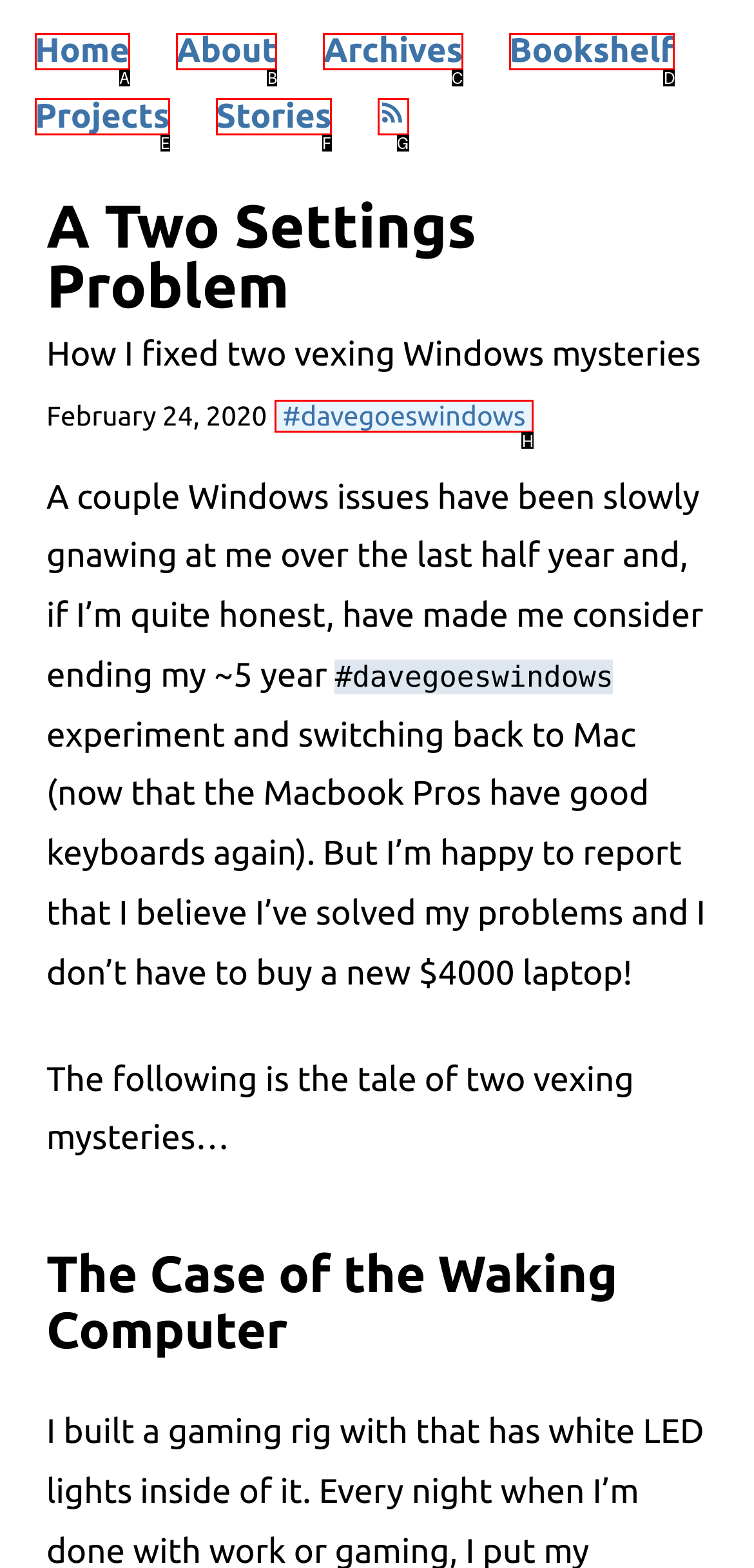Find the HTML element that matches the description: Stories
Respond with the corresponding letter from the choices provided.

F